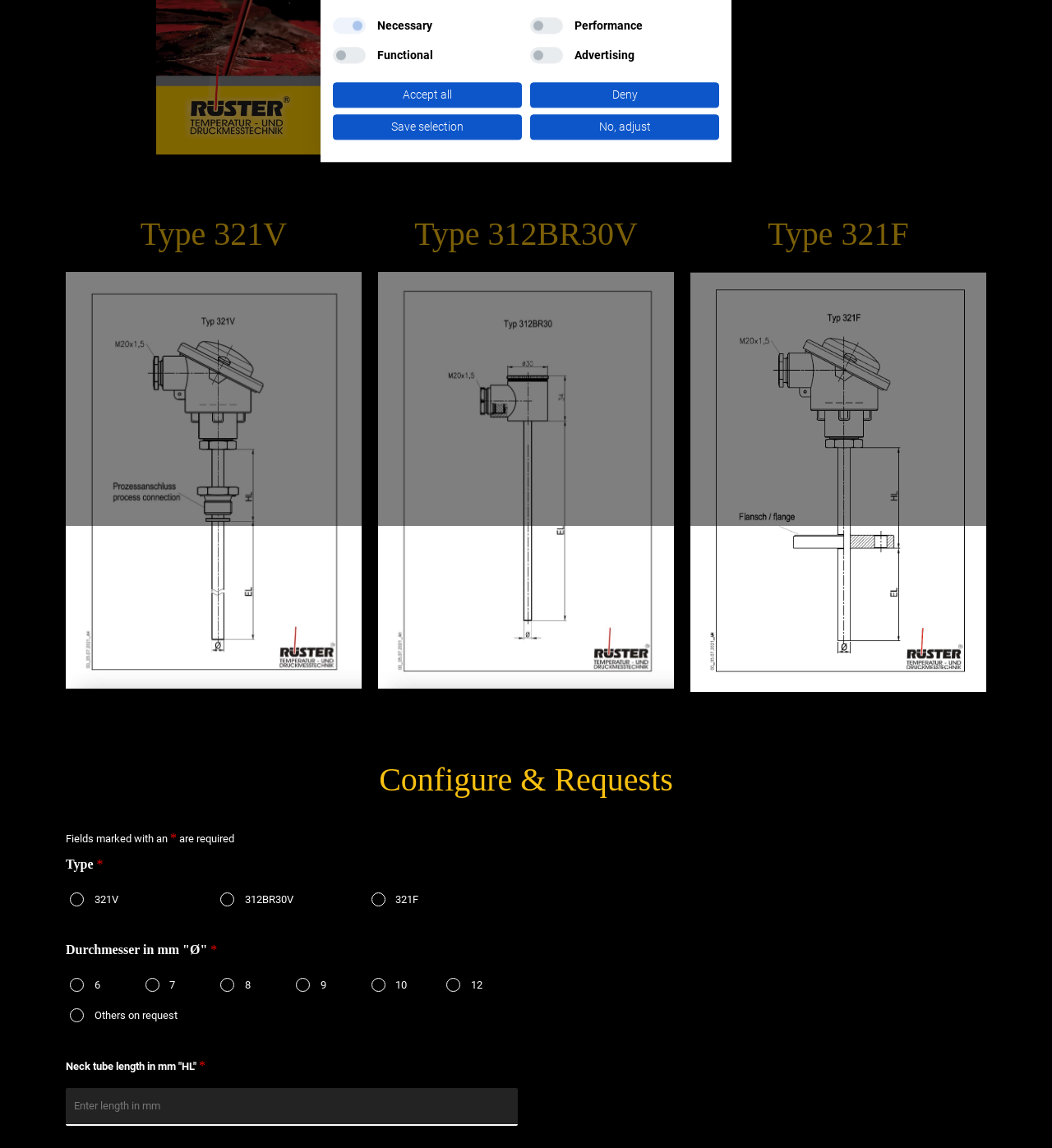Locate the UI element described as follows: "parent_node: Performance aria-label="Performance"". Return the bounding box coordinates as four float numbers between 0 and 1 in the order [left, top, right, bottom].

[0.504, 0.016, 0.535, 0.03]